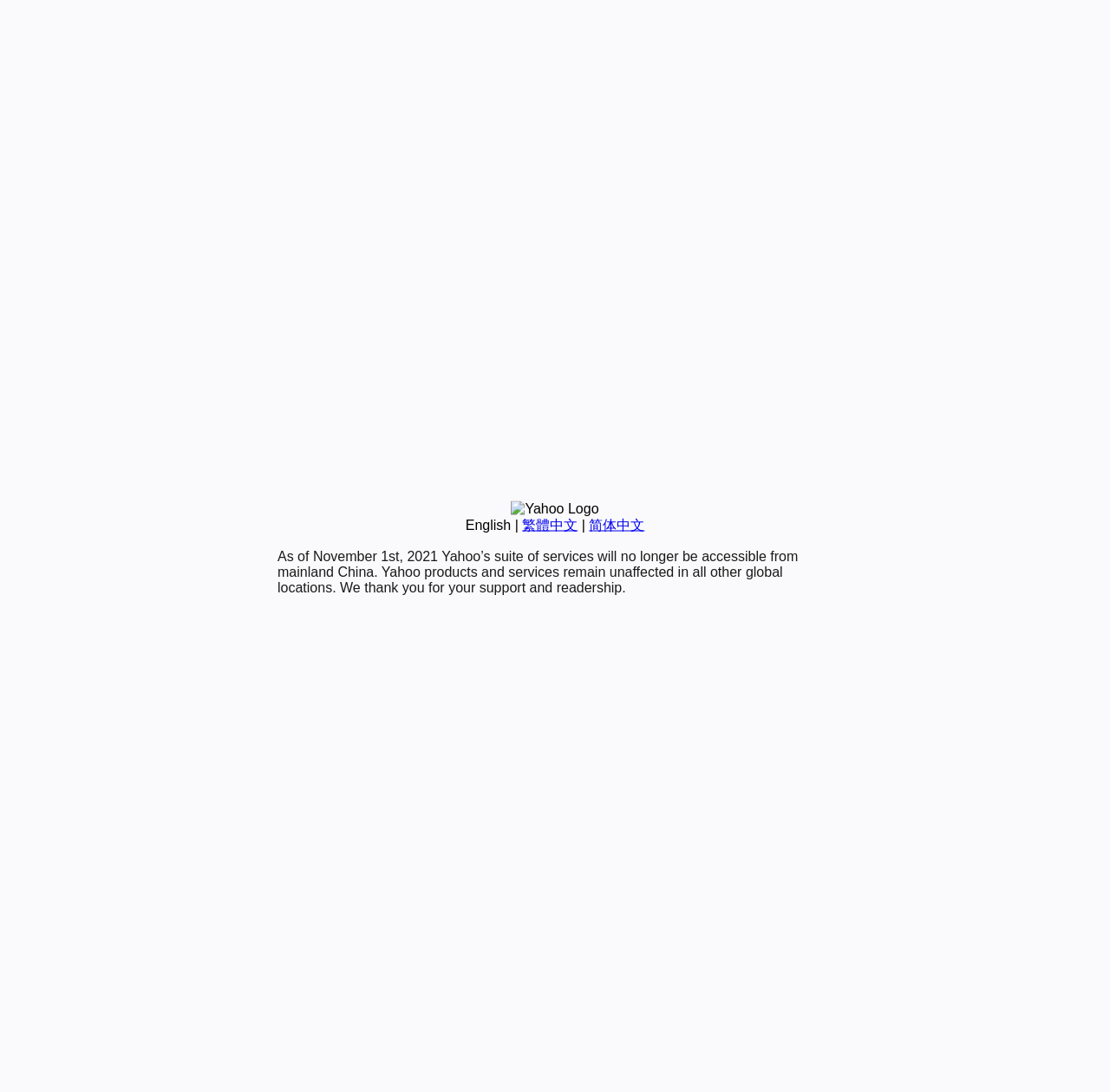Locate the bounding box coordinates for the element described below: "English". The coordinates must be four float values between 0 and 1, formatted as [left, top, right, bottom].

[0.419, 0.474, 0.46, 0.487]